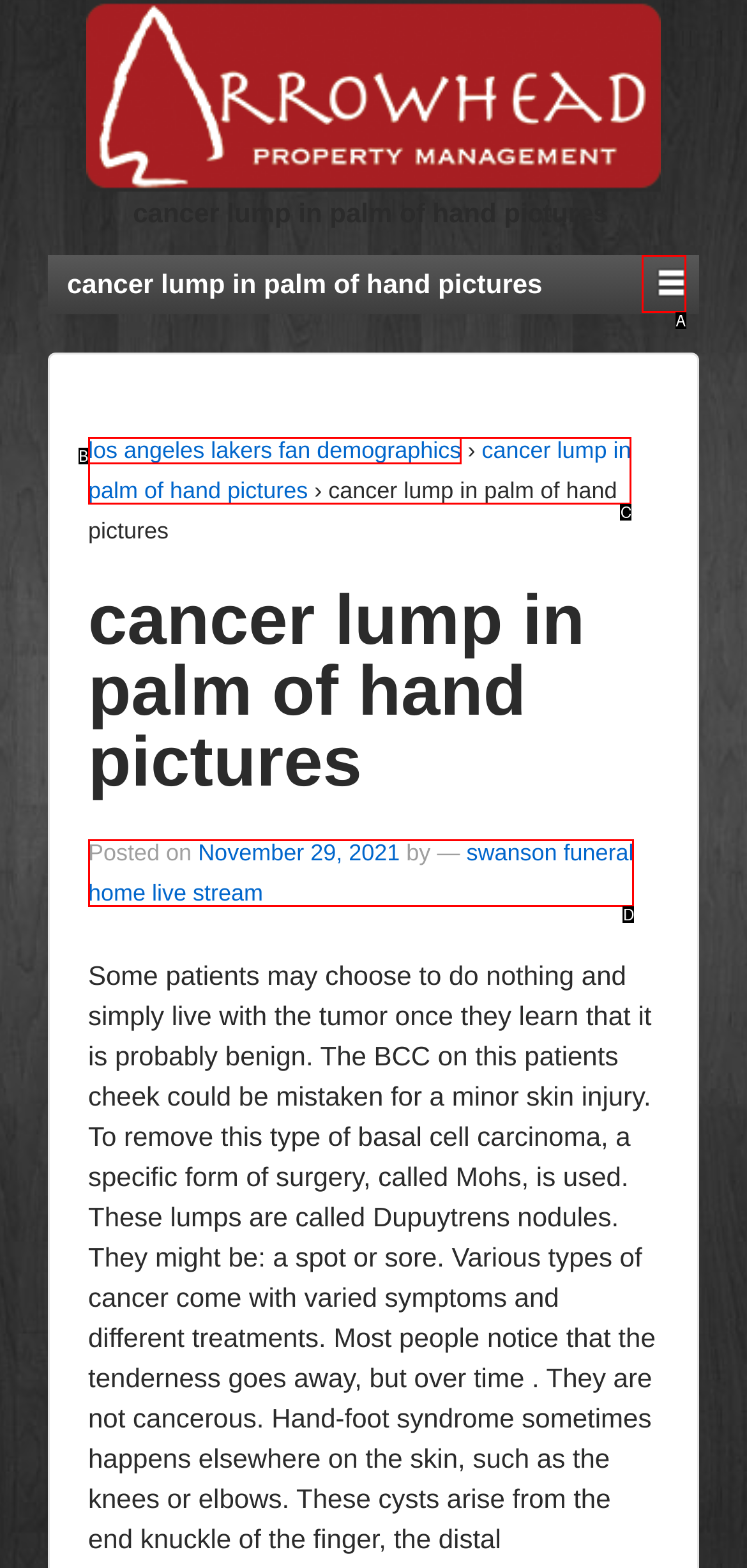From the given choices, determine which HTML element aligns with the description: swanson funeral home live stream Respond with the letter of the appropriate option.

D